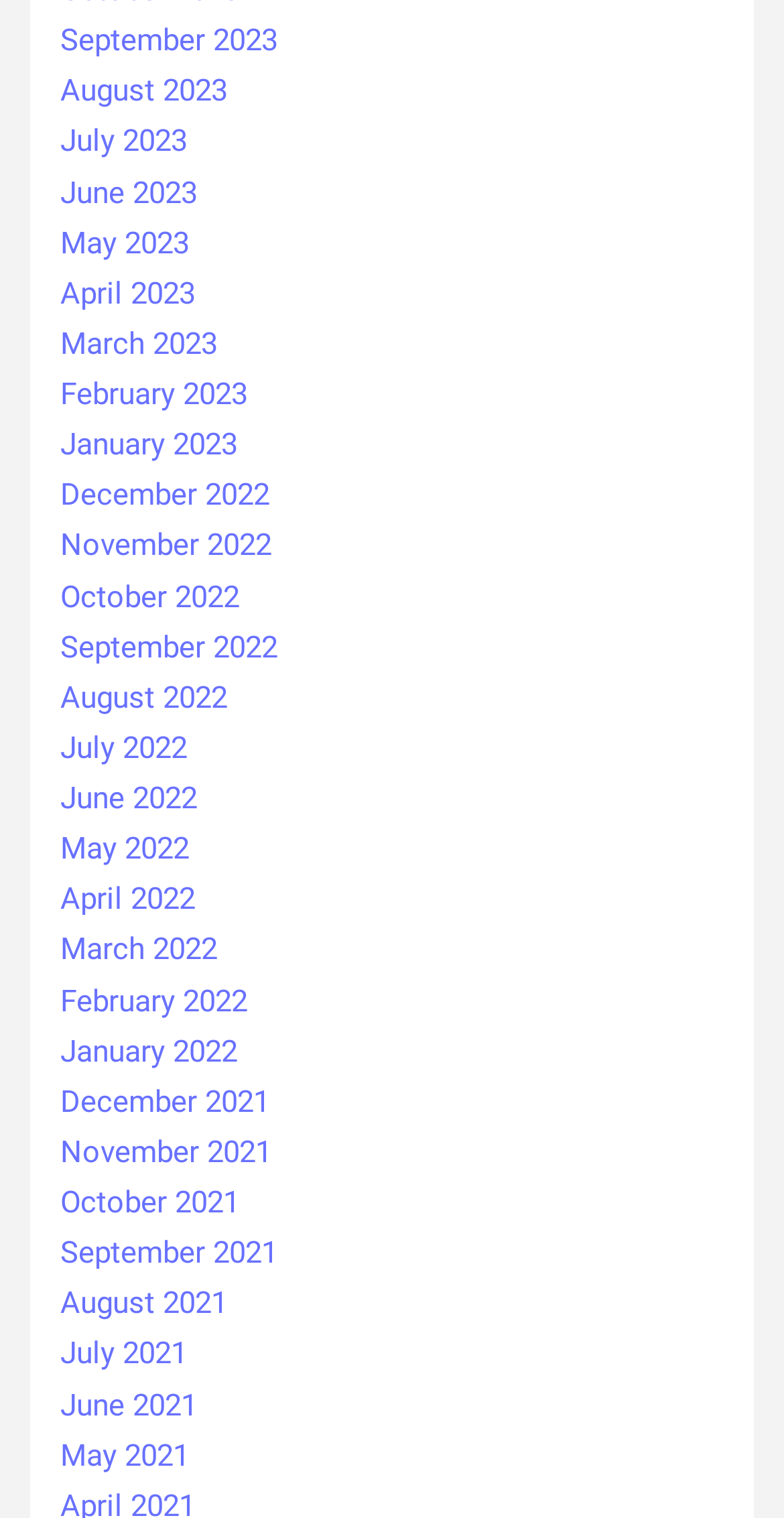Are the months listed in chronological order?
Examine the image and give a concise answer in one word or a short phrase.

Yes